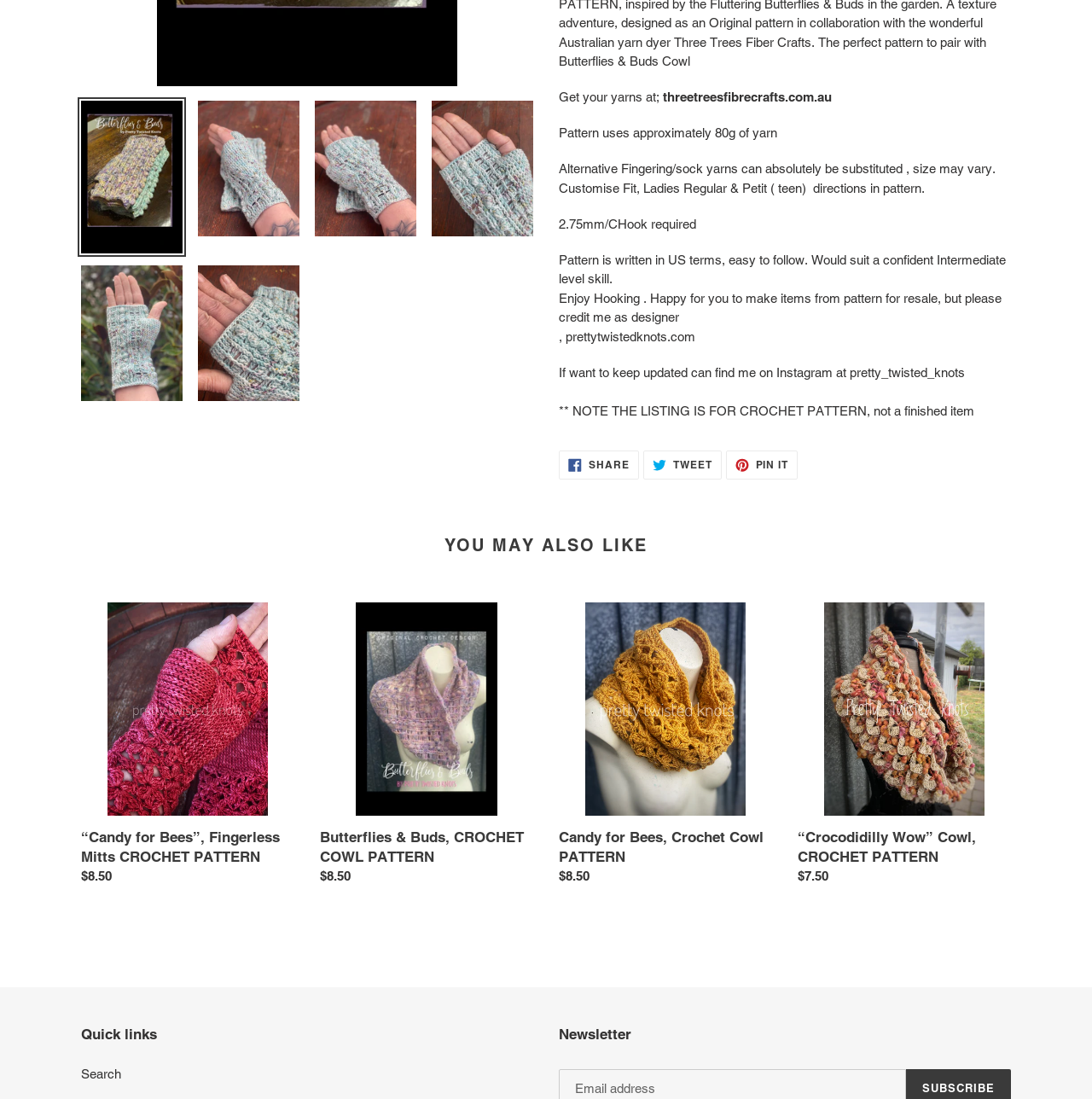Show the bounding box coordinates for the HTML element as described: "Search".

[0.074, 0.971, 0.111, 0.984]